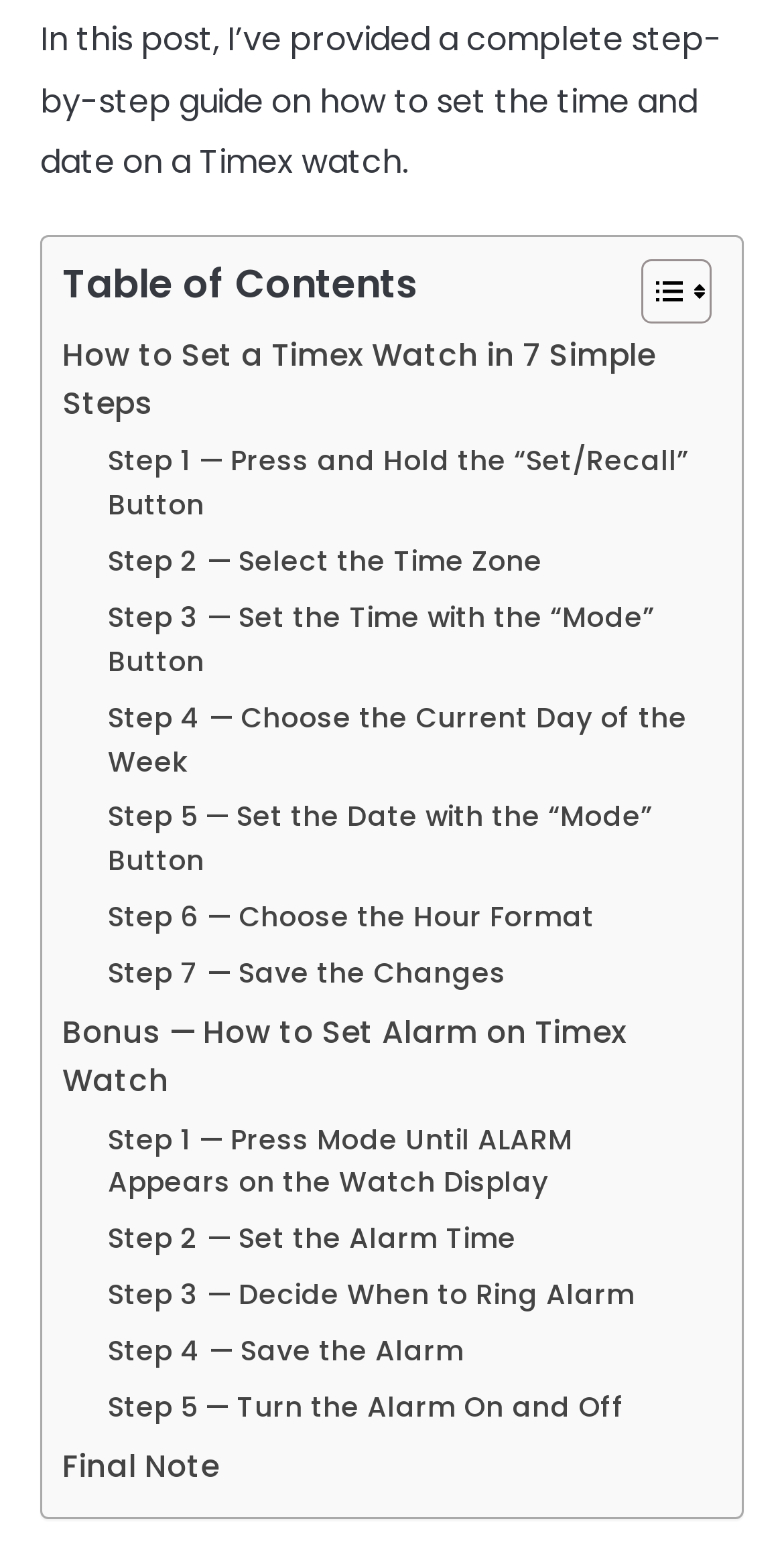Could you specify the bounding box coordinates for the clickable section to complete the following instruction: "Read How to Set a Timex Watch in 7 Simple Steps"?

[0.079, 0.207, 0.895, 0.277]